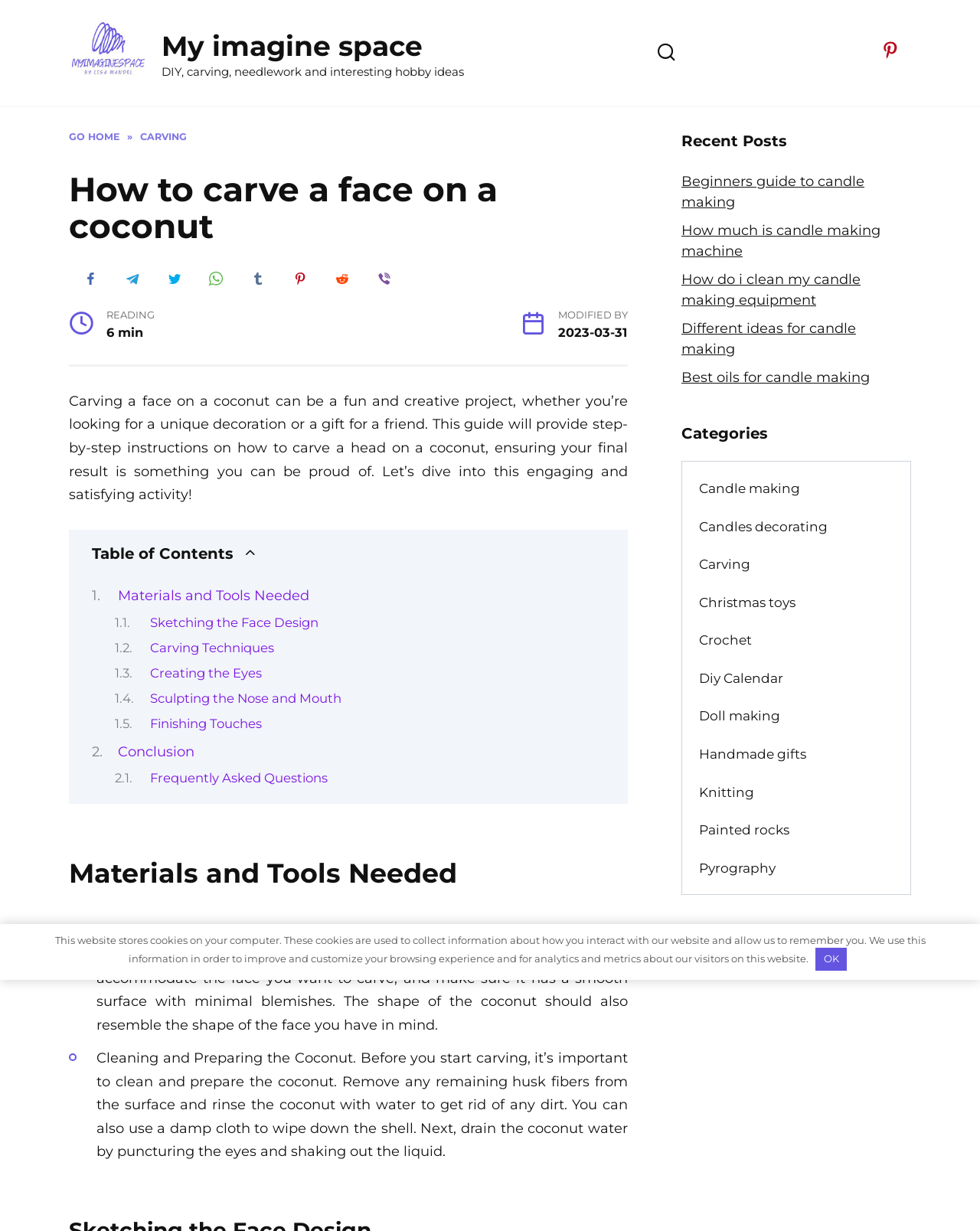What type of projects are discussed in the 'Recent Posts' section?
Please provide a detailed answer to the question.

The 'Recent Posts' section lists several links, including 'Beginners guide to candle making', 'How much is candle making machine', and 'Different ideas for candle making'. These titles suggest that the section is discussing DIY and crafting projects, specifically related to candle making.